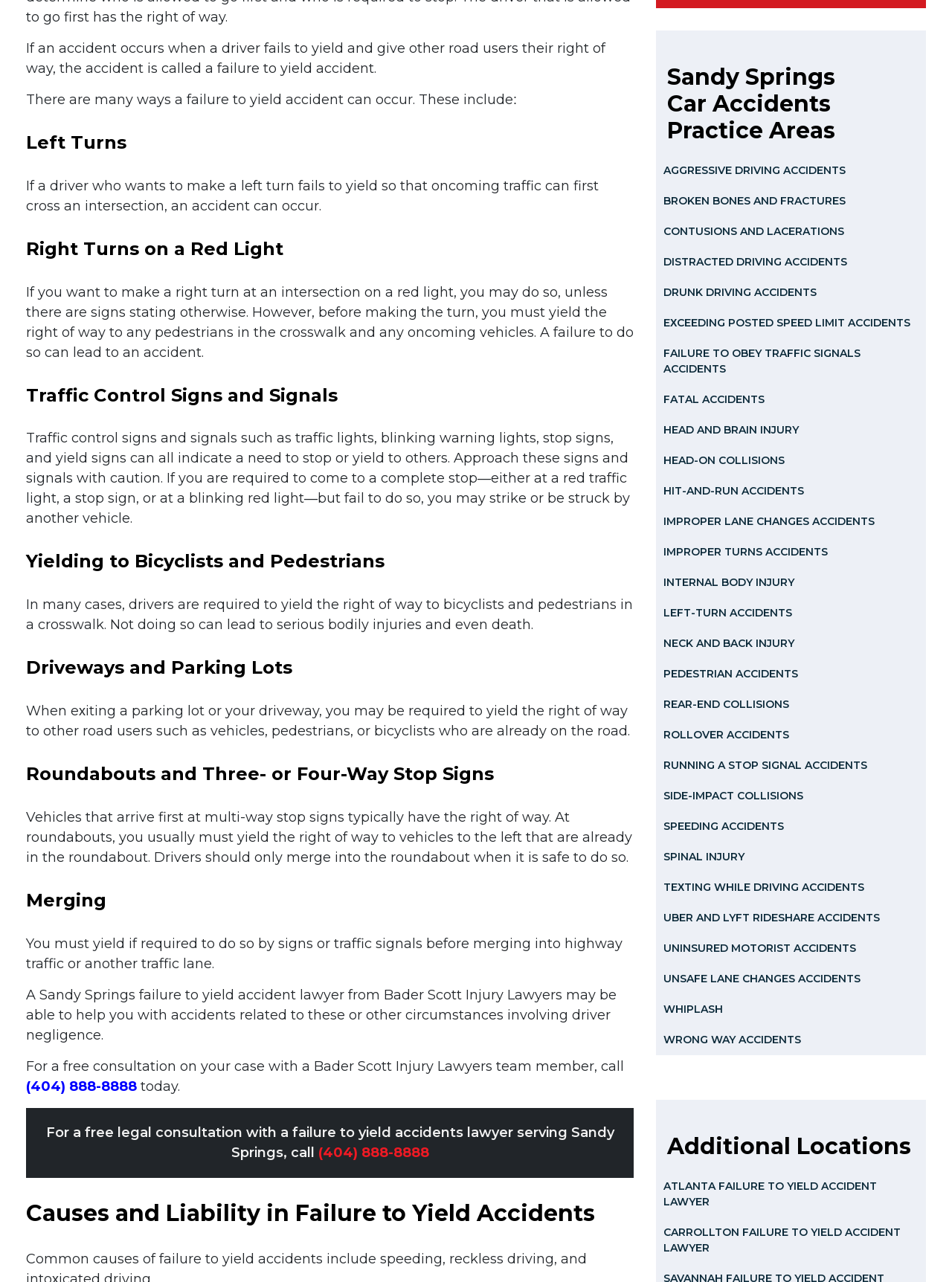What is the role of traffic control signs and signals?
Refer to the image and give a detailed answer to the query.

The webpage explains that traffic control signs and signals, such as traffic lights, blinking warning lights, stop signs, and yield signs, indicate a need to stop or yield to others. This is stated in the section 'Traffic Control Signs and Signals'.